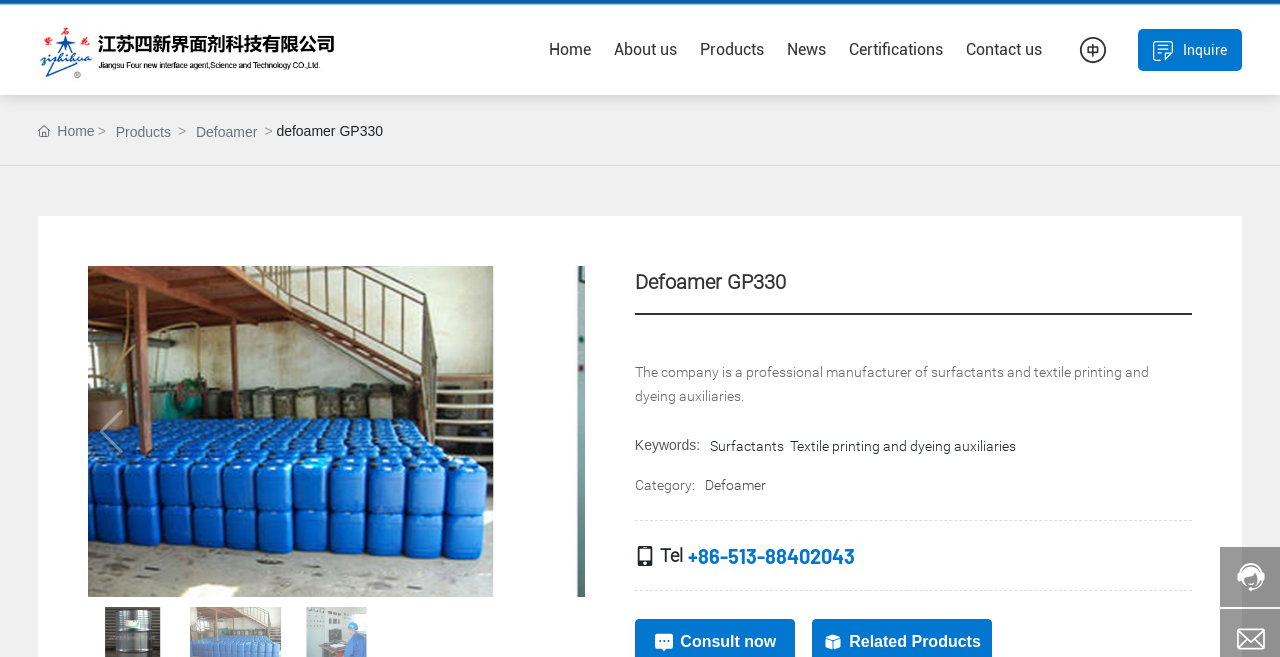How can I contact the company?
Can you provide a detailed and comprehensive answer to the question?

On the webpage, there is a section with contact information, including a phone number 'Tel: +86-513-88402043', which can be used to contact the company.